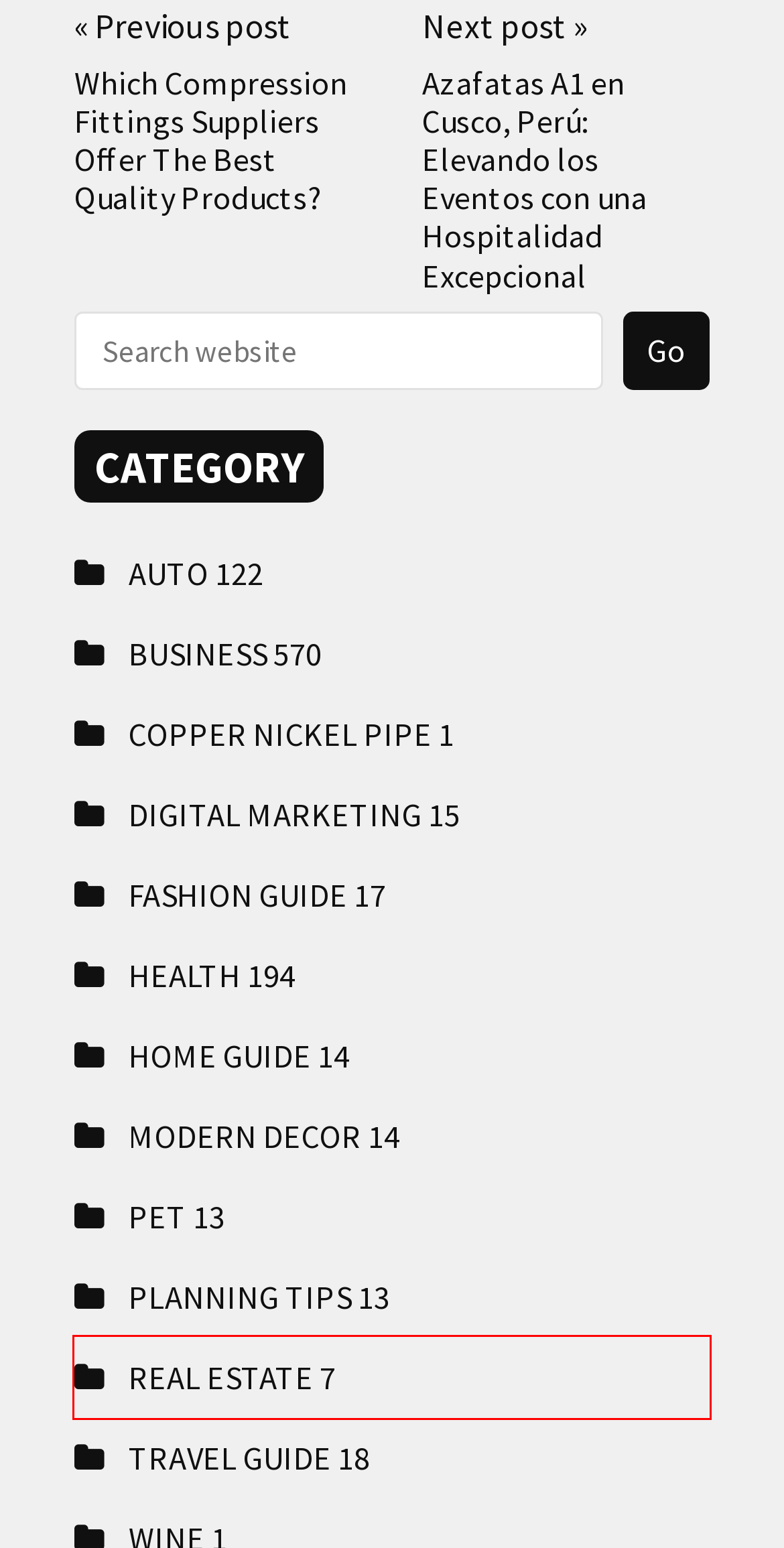Provided is a screenshot of a webpage with a red bounding box around an element. Select the most accurate webpage description for the page that appears after clicking the highlighted element. Here are the candidates:
A. compression fittings suppliers
B. Online Health Articles | Health Insurance Topics - Earticle Source
C. Latest Articles in Fashion Guide | Fashion Trends - Earticle Source
D. Modern Decor | Home Decor Articles - Earticle Source
E. copper nickel pipe - Earticle Source
F. Planning Tips | All Planning Tips Articles at one place Earticle Source
G. Business - Earticle Source
H. Real Estate - Earticle Source

H